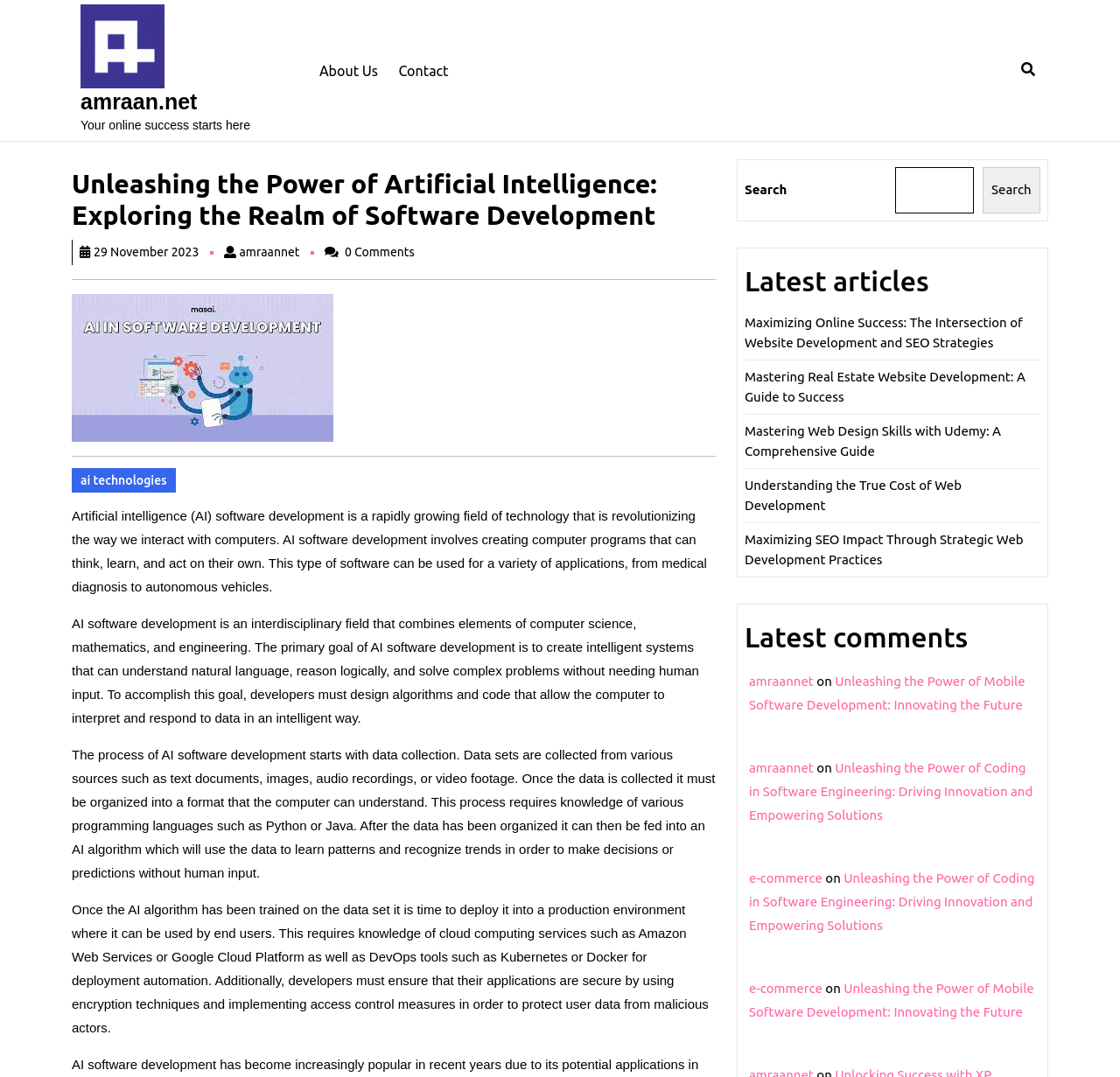Bounding box coordinates are specified in the format (top-left x, top-left y, bottom-right x, bottom-right y). All values are floating point numbers bounded between 0 and 1. Please provide the bounding box coordinate of the region this sentence describes: parent_node: Search name="s"

[0.799, 0.155, 0.869, 0.198]